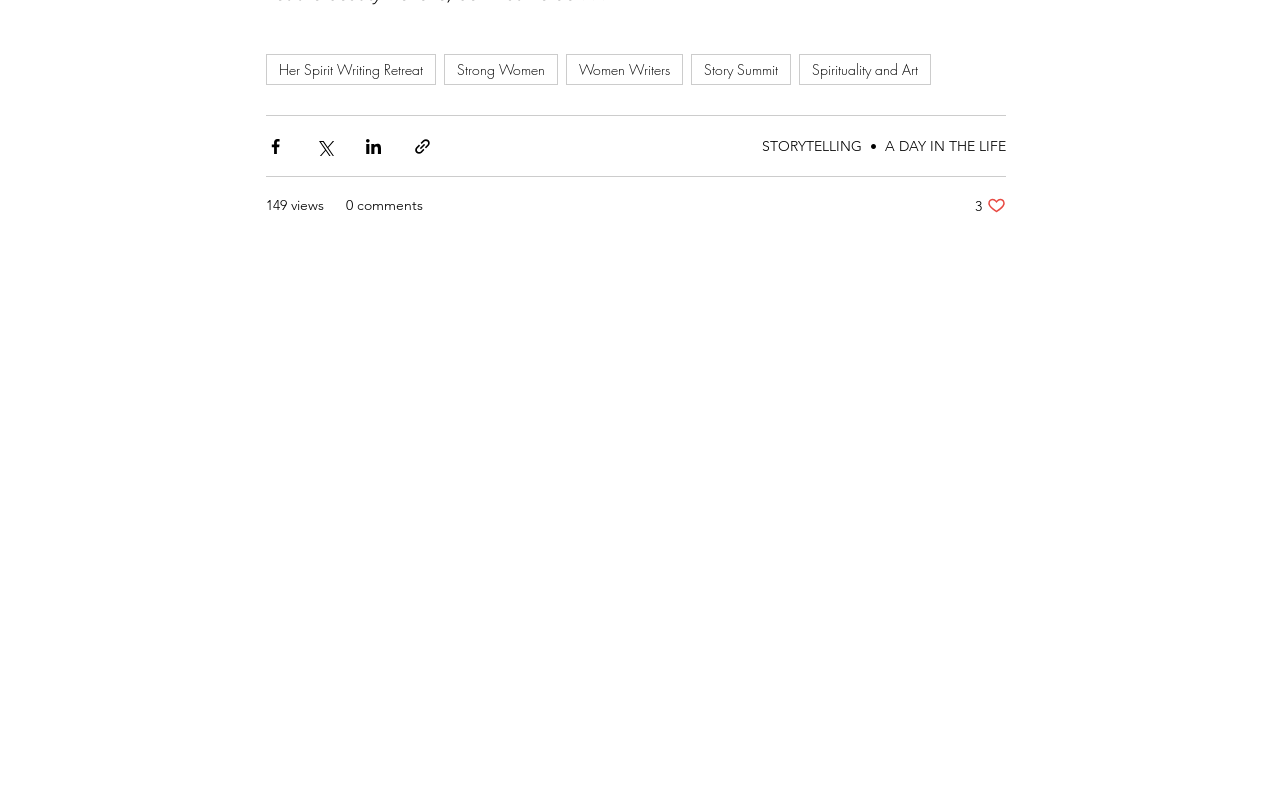Reply to the question below using a single word or brief phrase:
How many views does the post have?

149